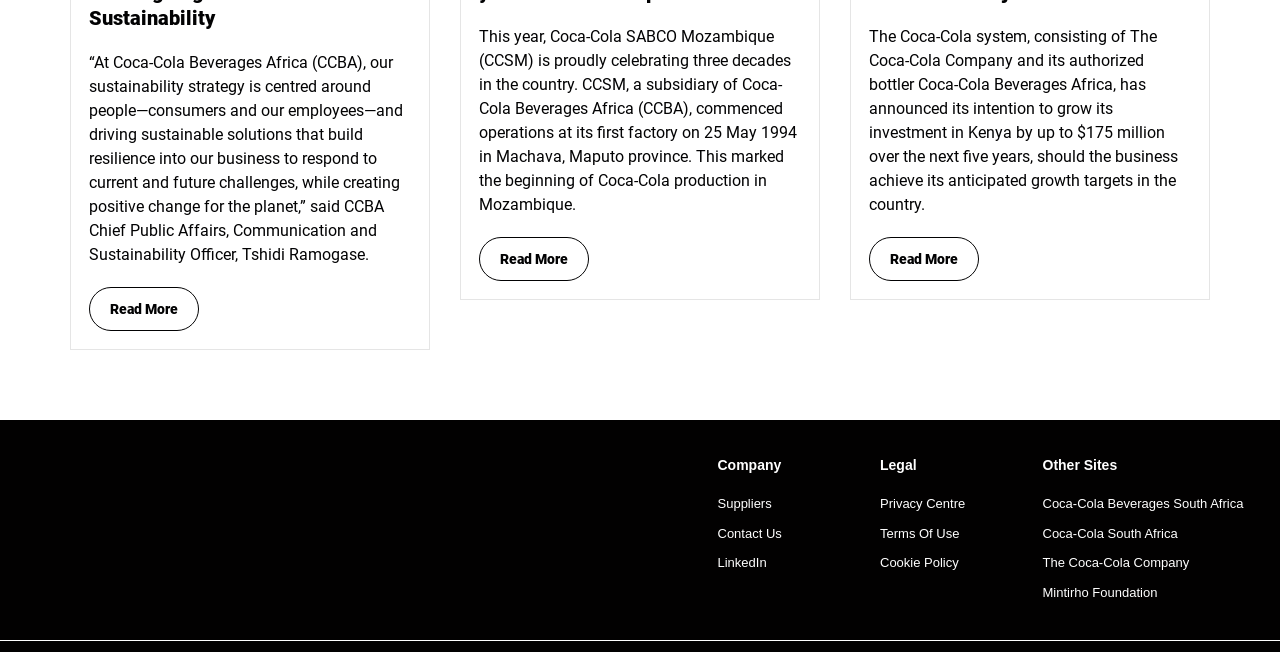Please determine the bounding box coordinates, formatted as (top-left x, top-left y, bottom-right x, bottom-right y), with all values as floating point numbers between 0 and 1. Identify the bounding box of the region described as: Cookie Policy

[0.688, 0.848, 0.814, 0.878]